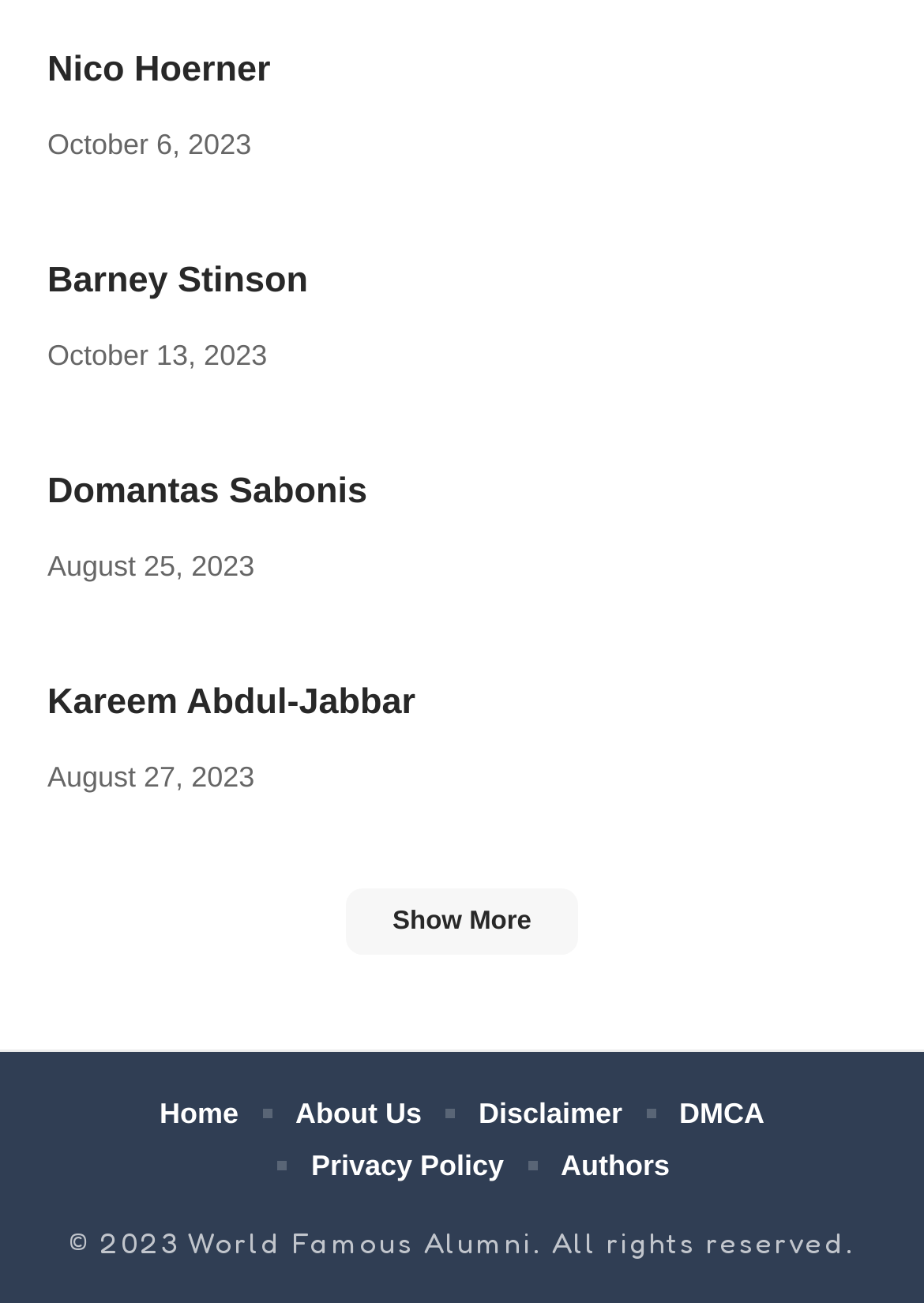Can you look at the image and give a comprehensive answer to the question:
What is the copyright year mentioned at the bottom of the page?

I found the StaticText element with the text '© 2023 World Famous Alumni. All rights reserved.' at coordinates [0.074, 0.94, 0.926, 0.967], which indicates that the copyright year mentioned at the bottom of the page is 2023.